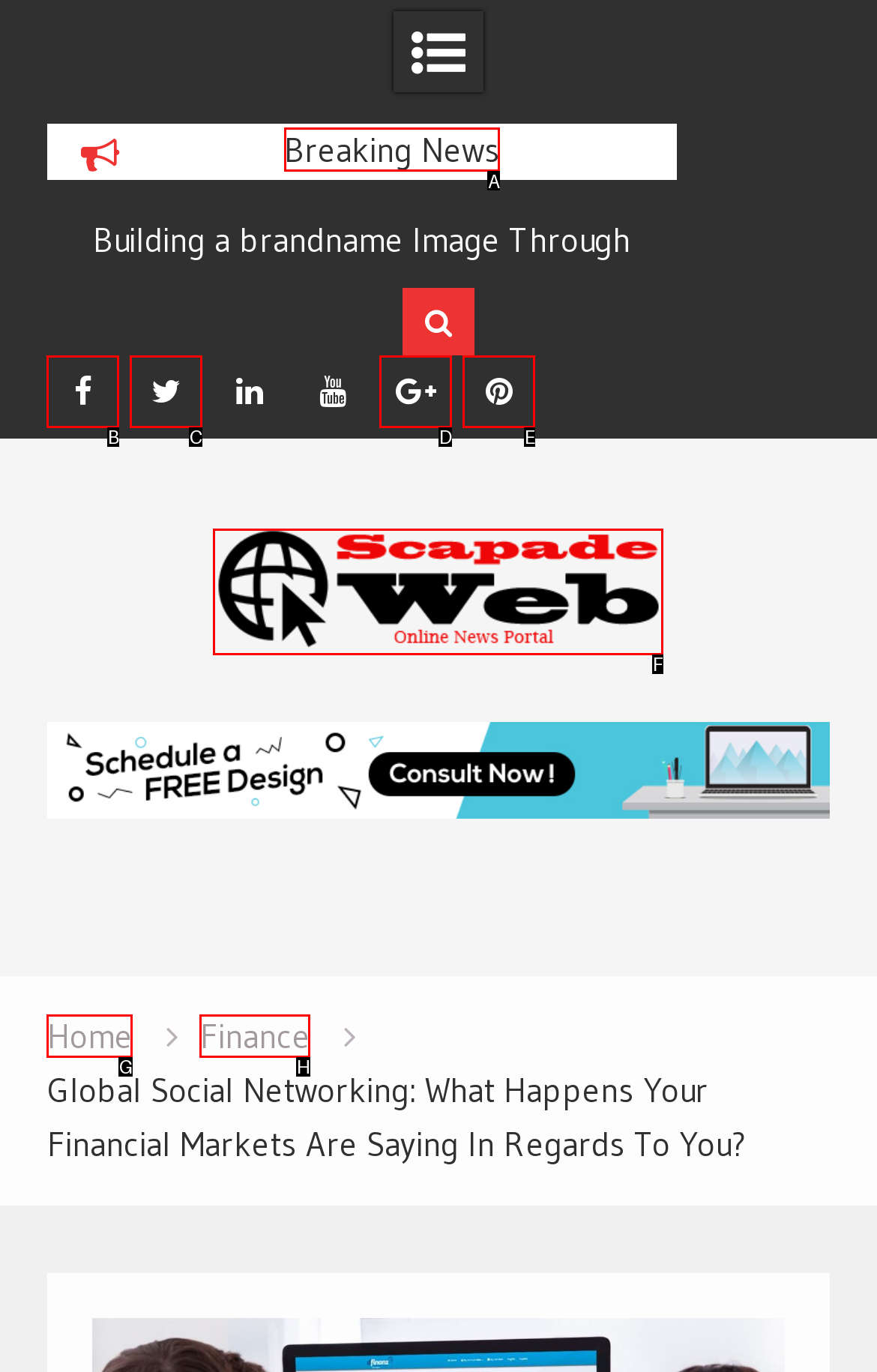From the given options, choose the one to complete the task: Read Breaking News
Indicate the letter of the correct option.

A